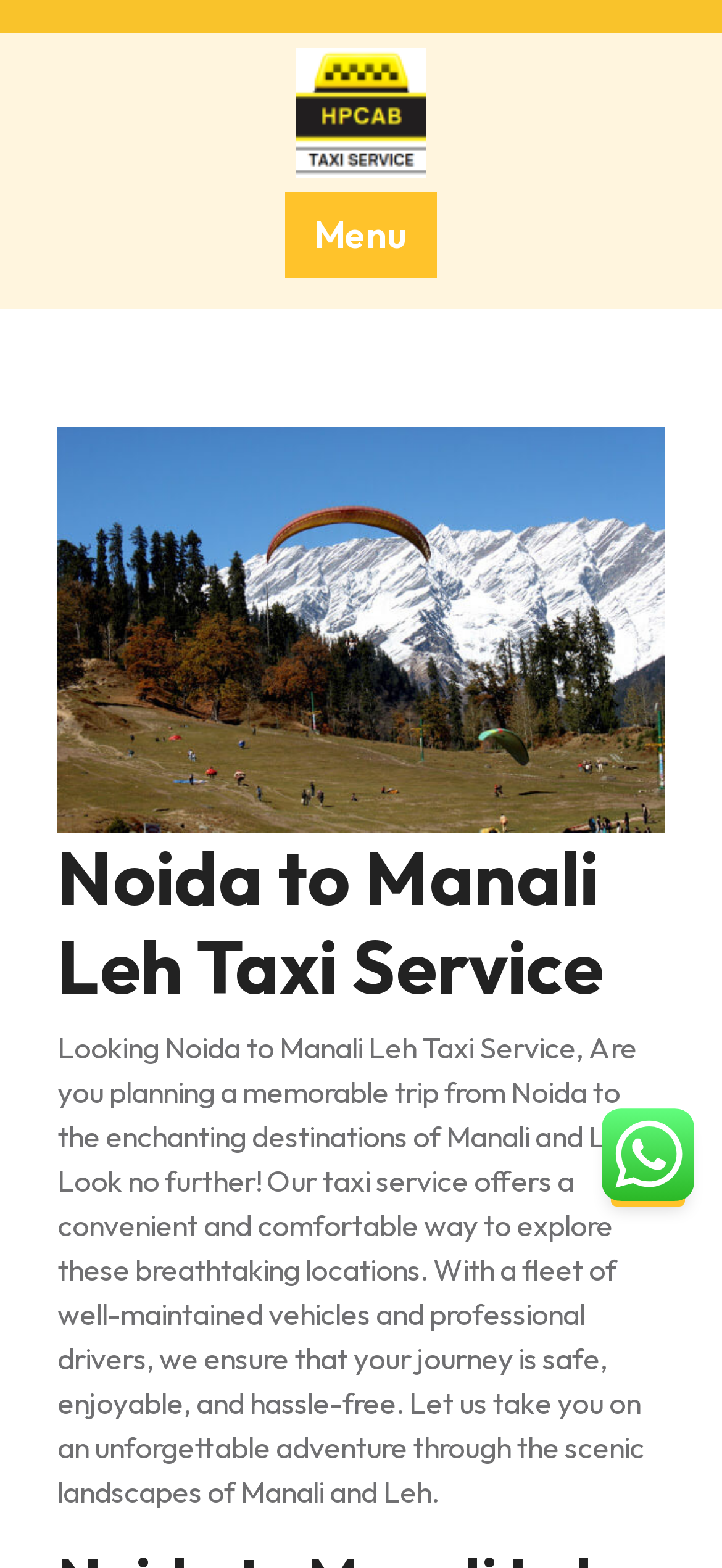Use a single word or phrase to answer the question:
What is the tone of the webpage?

Inviting